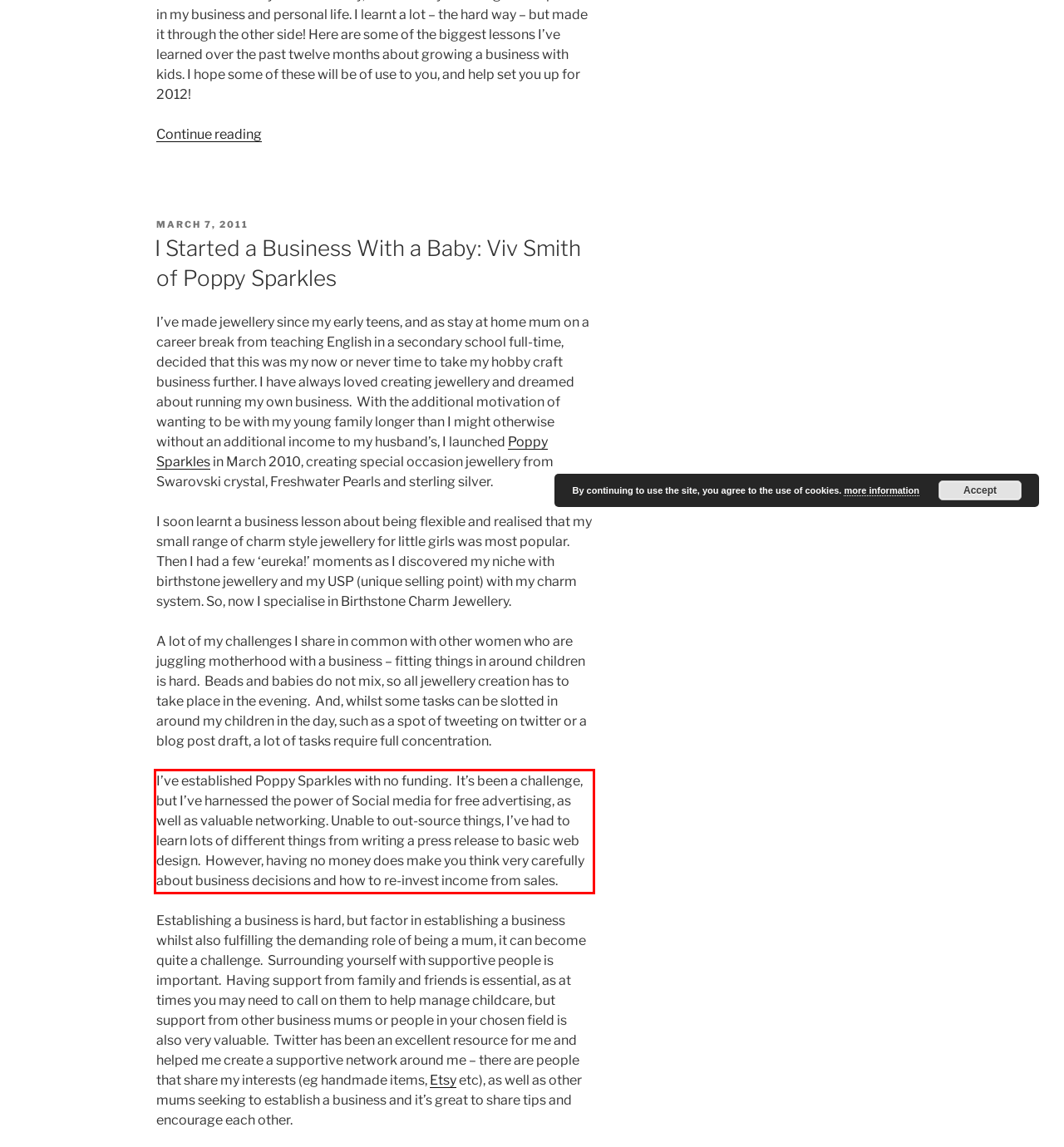Your task is to recognize and extract the text content from the UI element enclosed in the red bounding box on the webpage screenshot.

I’ve established Poppy Sparkles with no funding. It’s been a challenge, but I’ve harnessed the power of Social media for free advertising, as well as valuable networking. Unable to out-source things, I’ve had to learn lots of different things from writing a press release to basic web design. However, having no money does make you think very carefully about business decisions and how to re-invest income from sales.